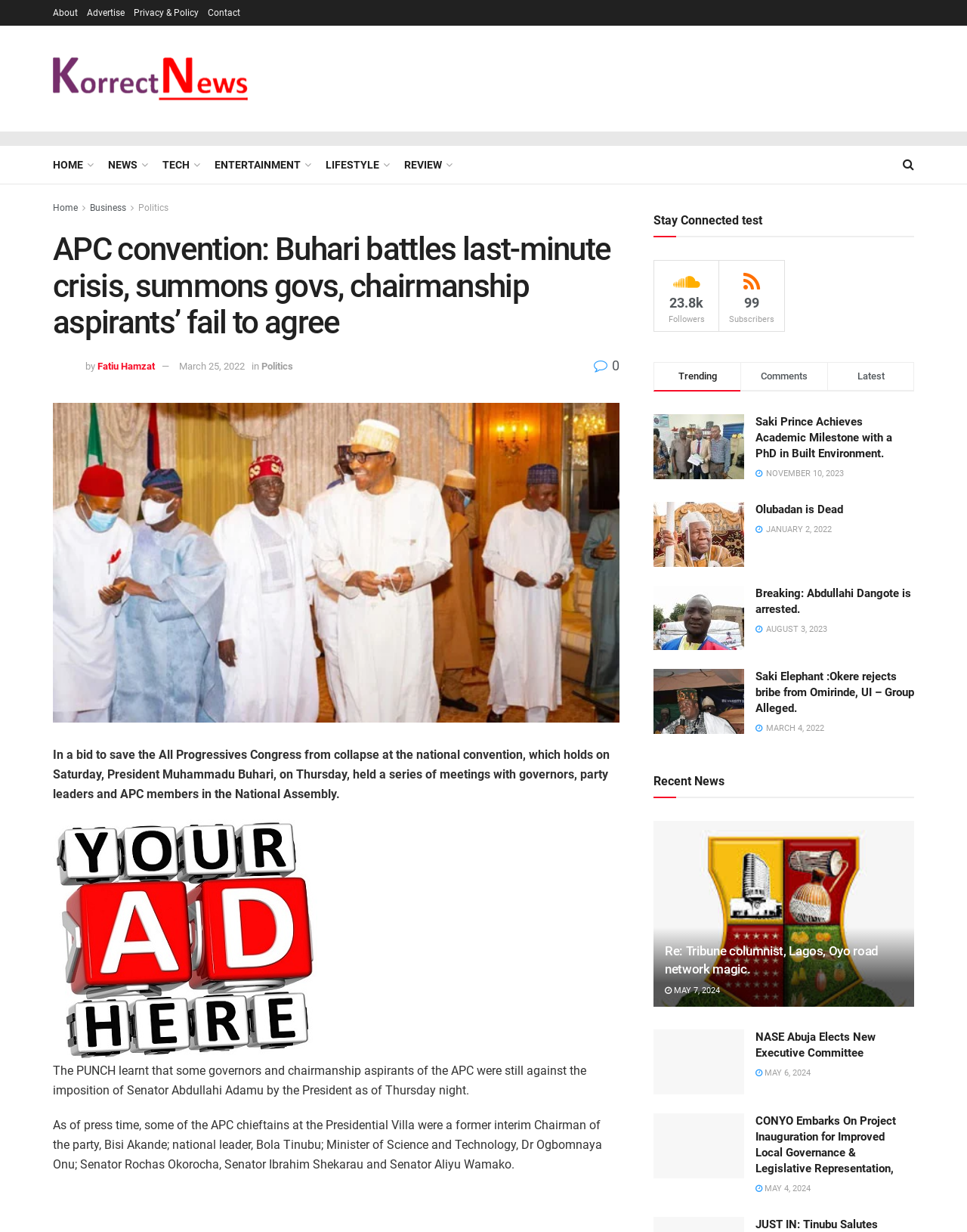Please locate the bounding box coordinates of the element that should be clicked to achieve the given instruction: "View the image of Fatiu Hamzat".

[0.055, 0.287, 0.082, 0.309]